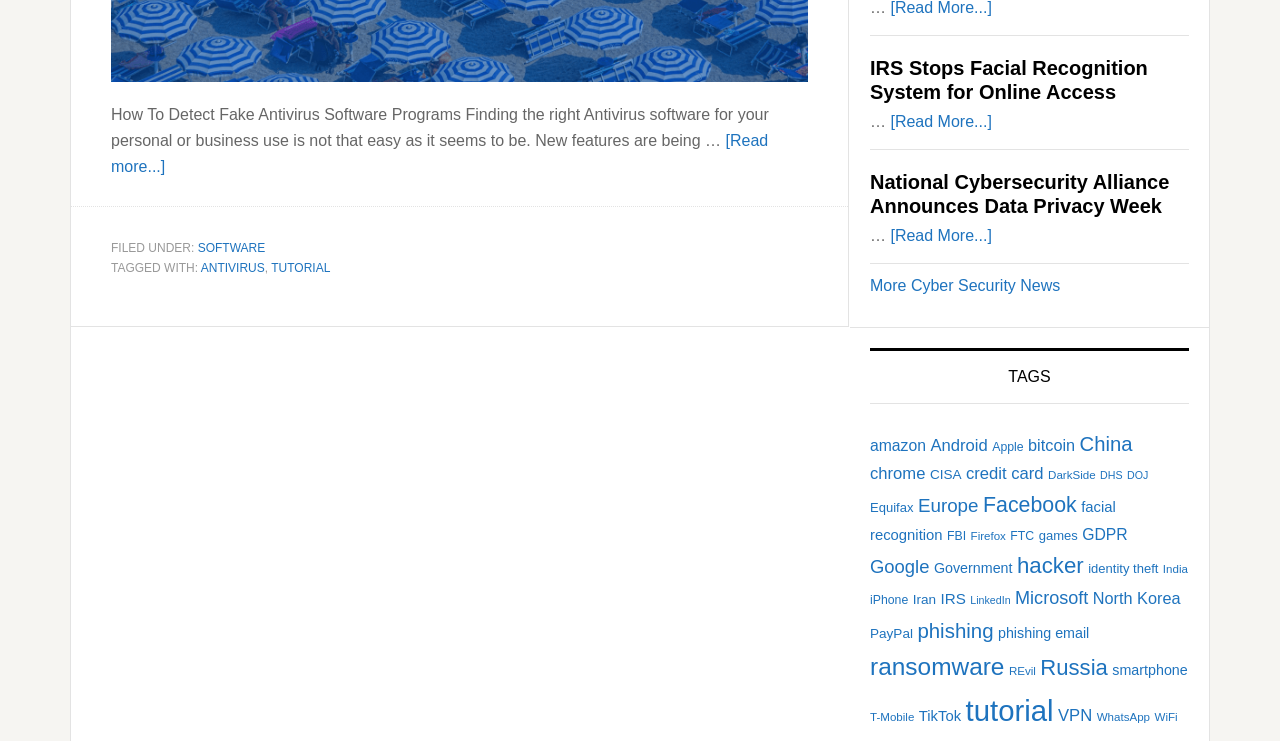Could you indicate the bounding box coordinates of the region to click in order to complete this instruction: "Explore articles tagged with ANTIVIRUS".

[0.157, 0.352, 0.207, 0.371]